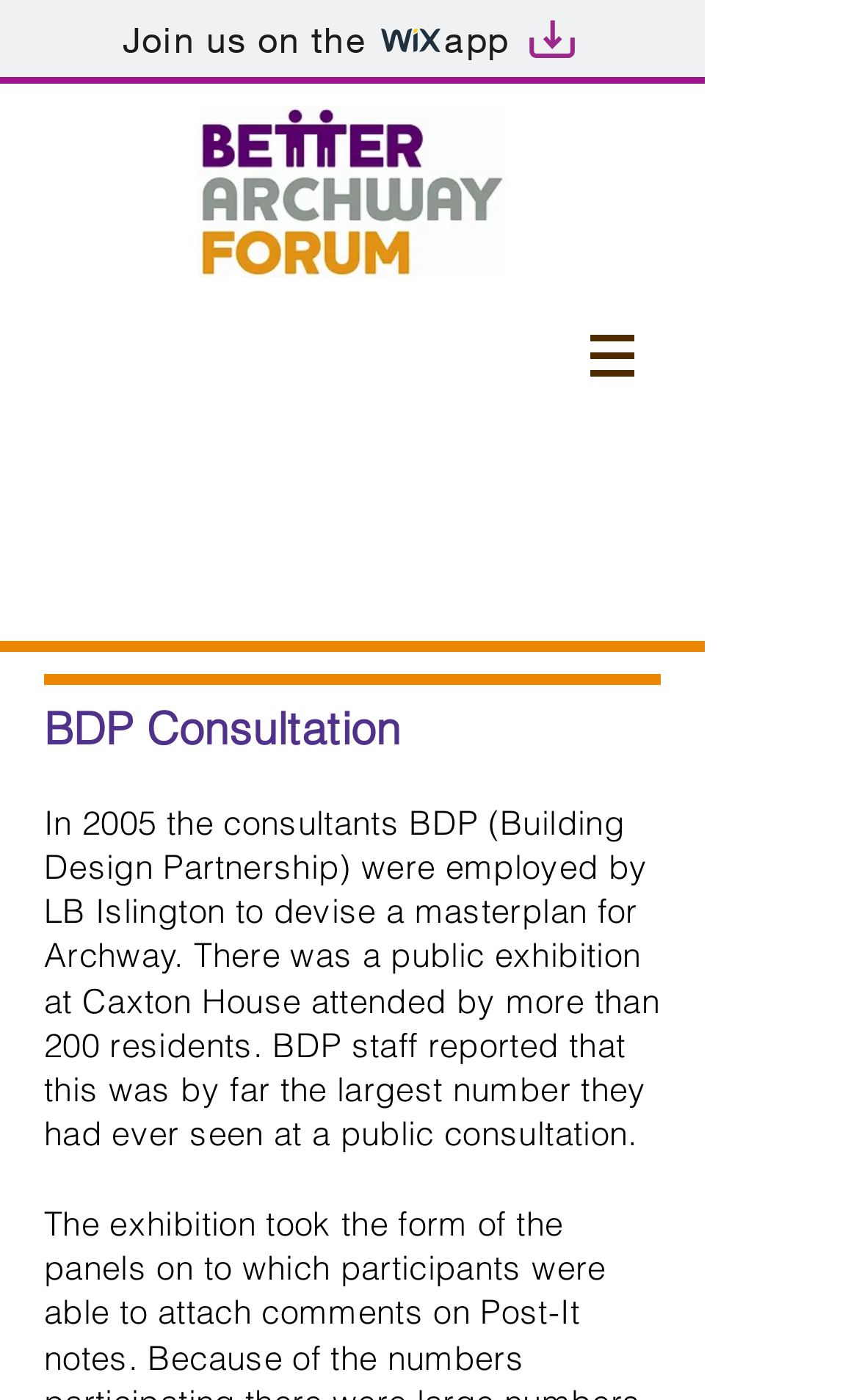What is the purpose of BDP's employment by LB Islington?
Give a single word or phrase as your answer by examining the image.

To devise a masterplan for Archway